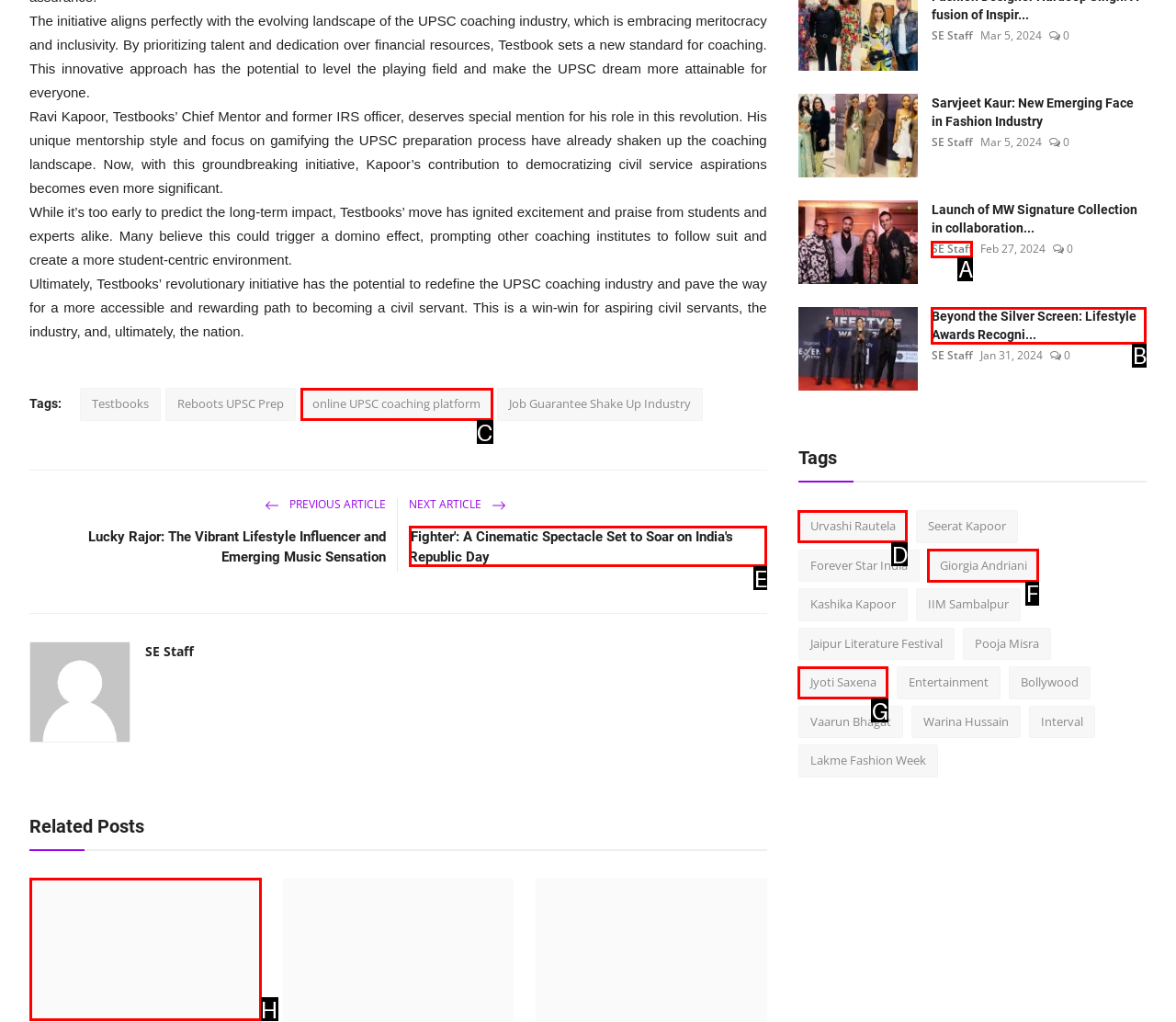Choose the HTML element that should be clicked to achieve this task: Click on the 'Athos Edusolutions to conduct national-level principal’s conclave in Mumbai' link
Respond with the letter of the correct choice.

H